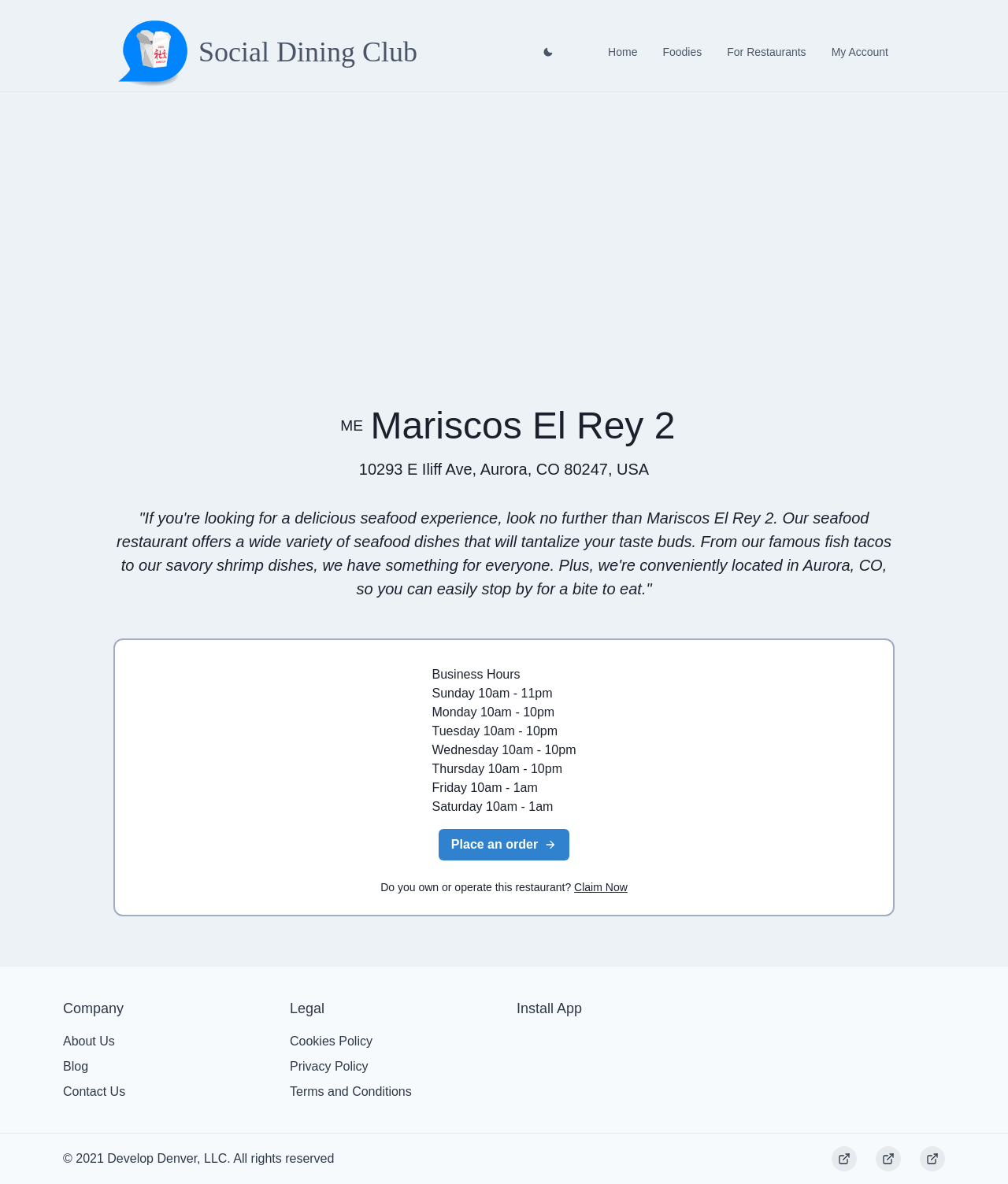Identify the coordinates of the bounding box for the element that must be clicked to accomplish the instruction: "click on the 'UK Secured Loans' link".

None